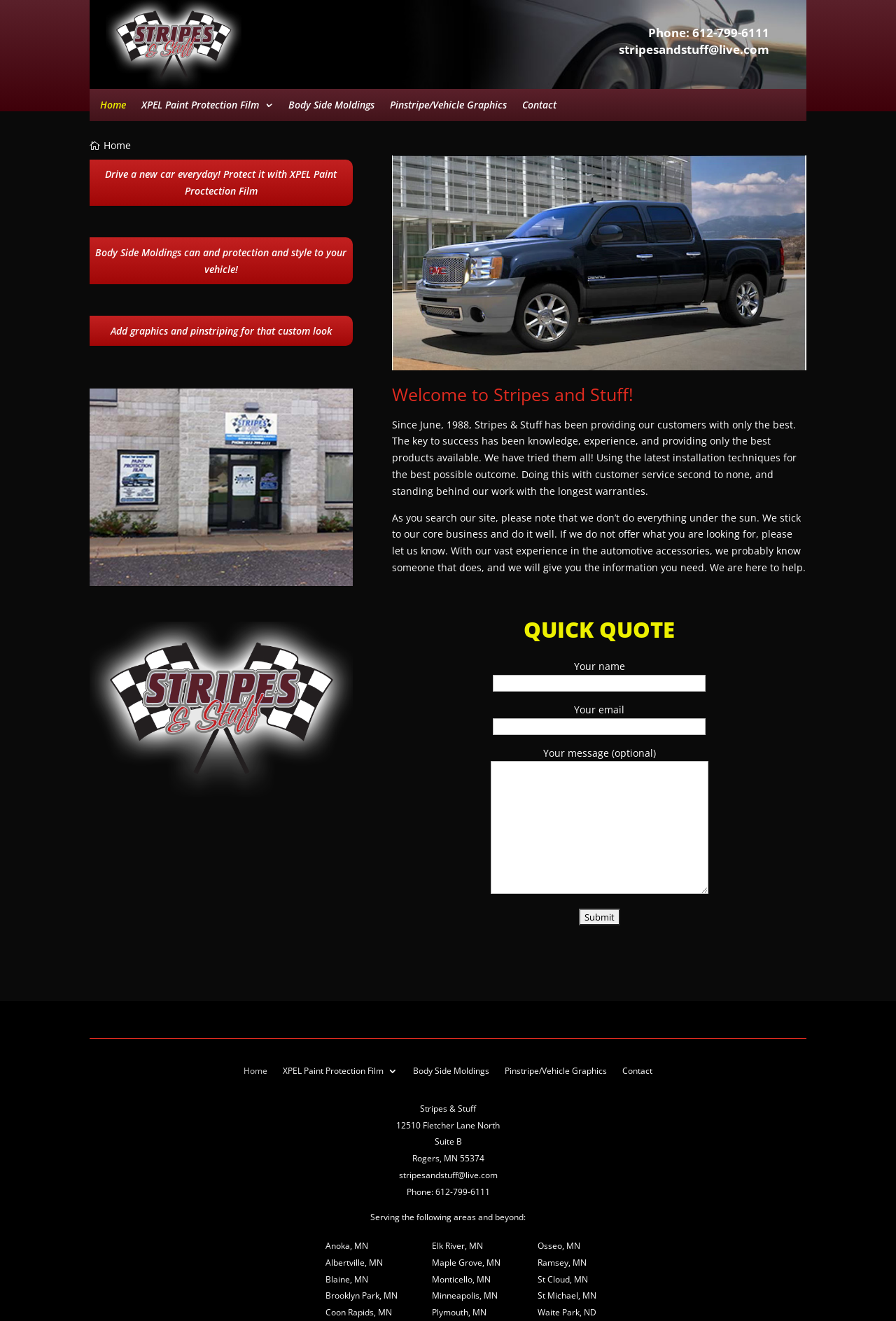Pinpoint the bounding box coordinates of the element that must be clicked to accomplish the following instruction: "Click the 'XPEL Paint Protection Film 3' link". The coordinates should be in the format of four float numbers between 0 and 1, i.e., [left, top, right, bottom].

[0.158, 0.076, 0.305, 0.087]